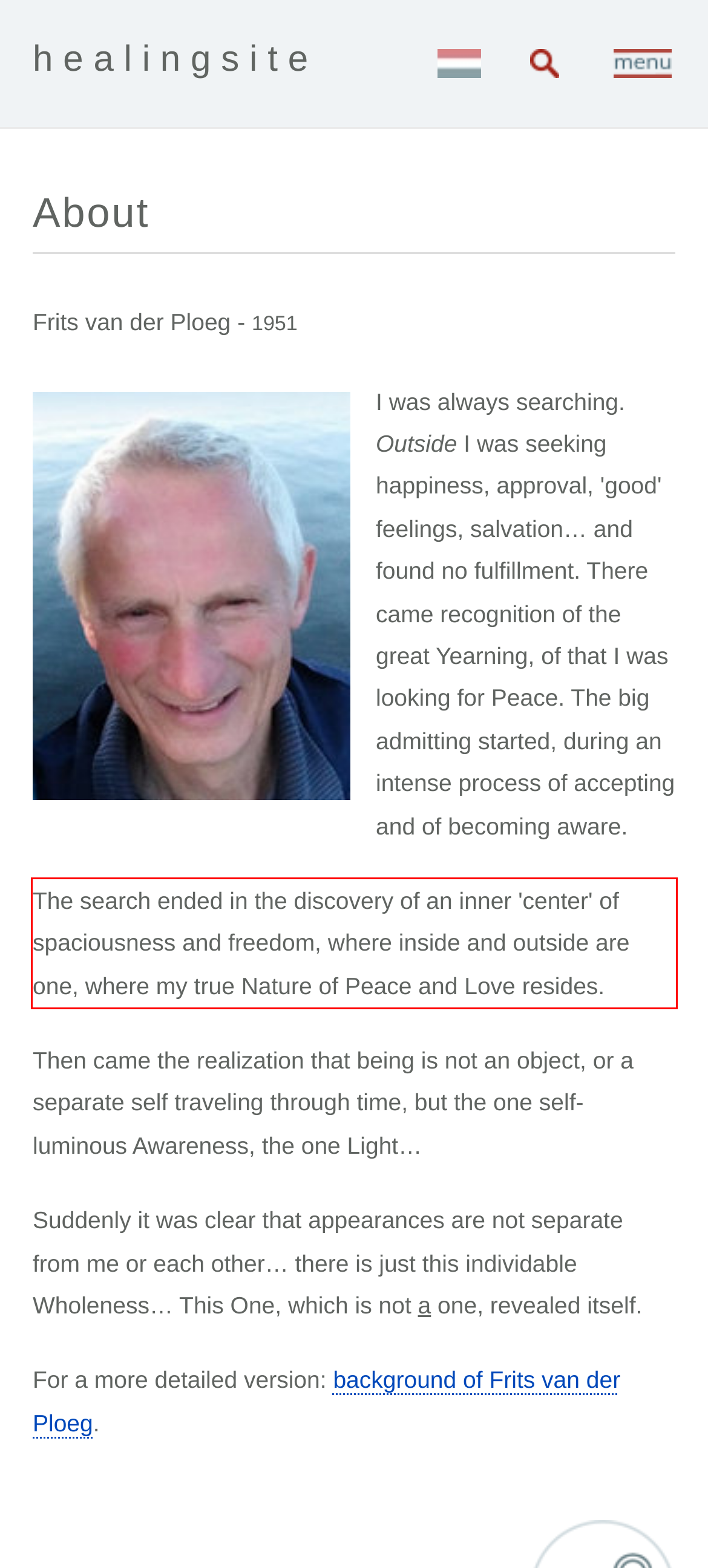Identify the text inside the red bounding box in the provided webpage screenshot and transcribe it.

The search ended in the discovery of an inner 'center' of spaciousness and freedom, where inside and outside are one, where my true Nature of Peace and Love resides.